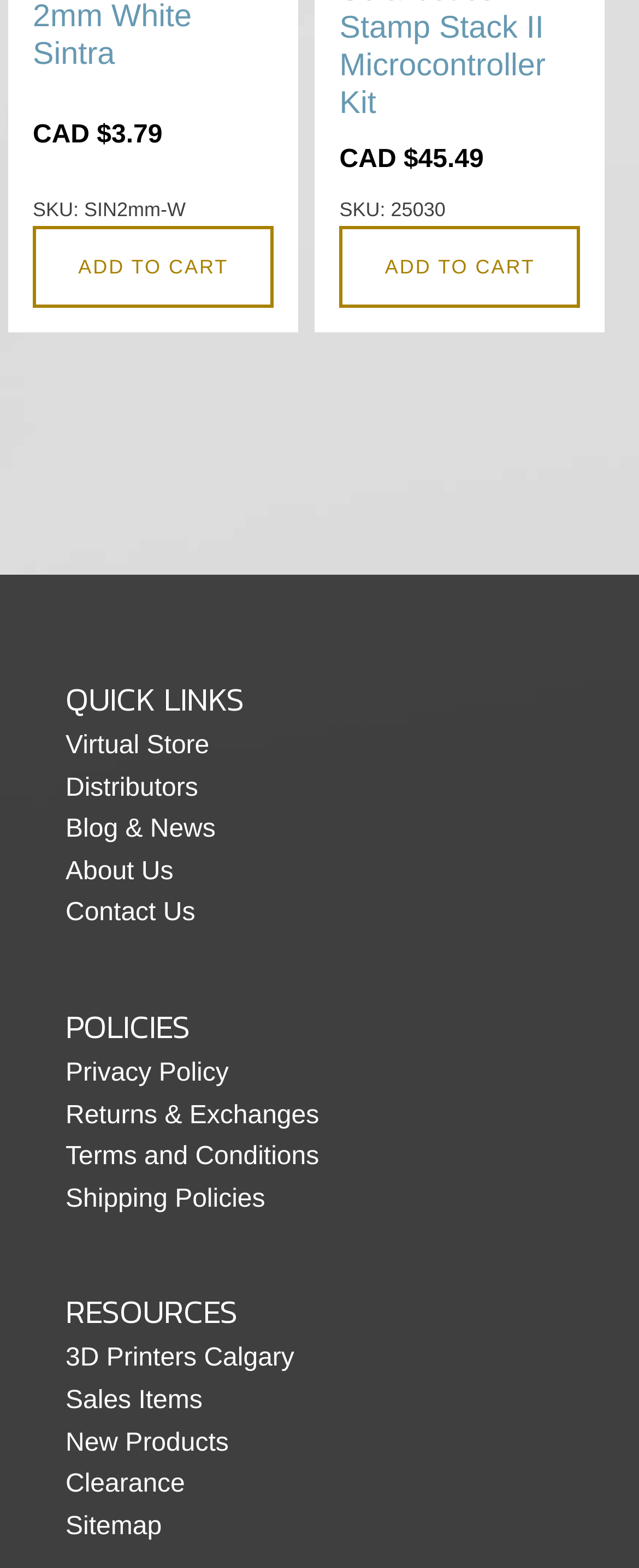Please identify the bounding box coordinates of where to click in order to follow the instruction: "Explore 3D Printers Calgary".

[0.103, 0.853, 0.461, 0.88]